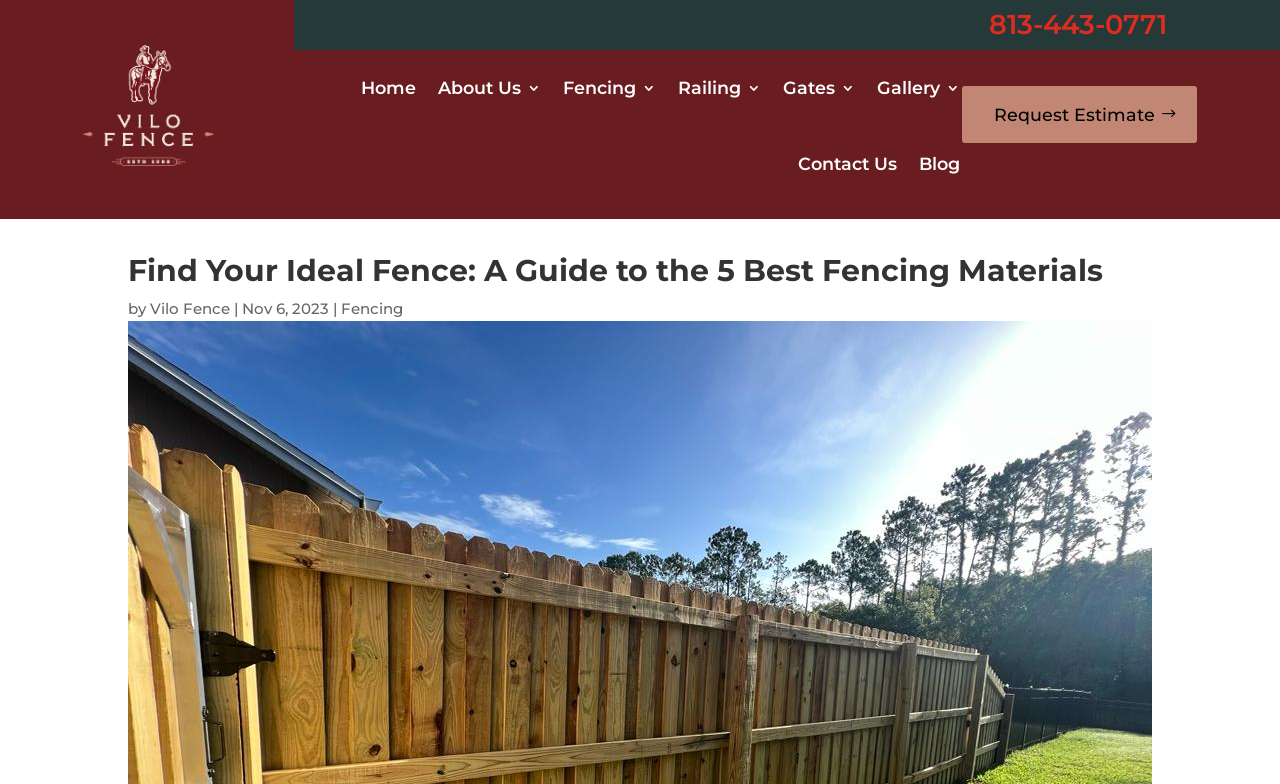Find the bounding box coordinates of the element I should click to carry out the following instruction: "go to the home page".

[0.282, 0.063, 0.325, 0.16]